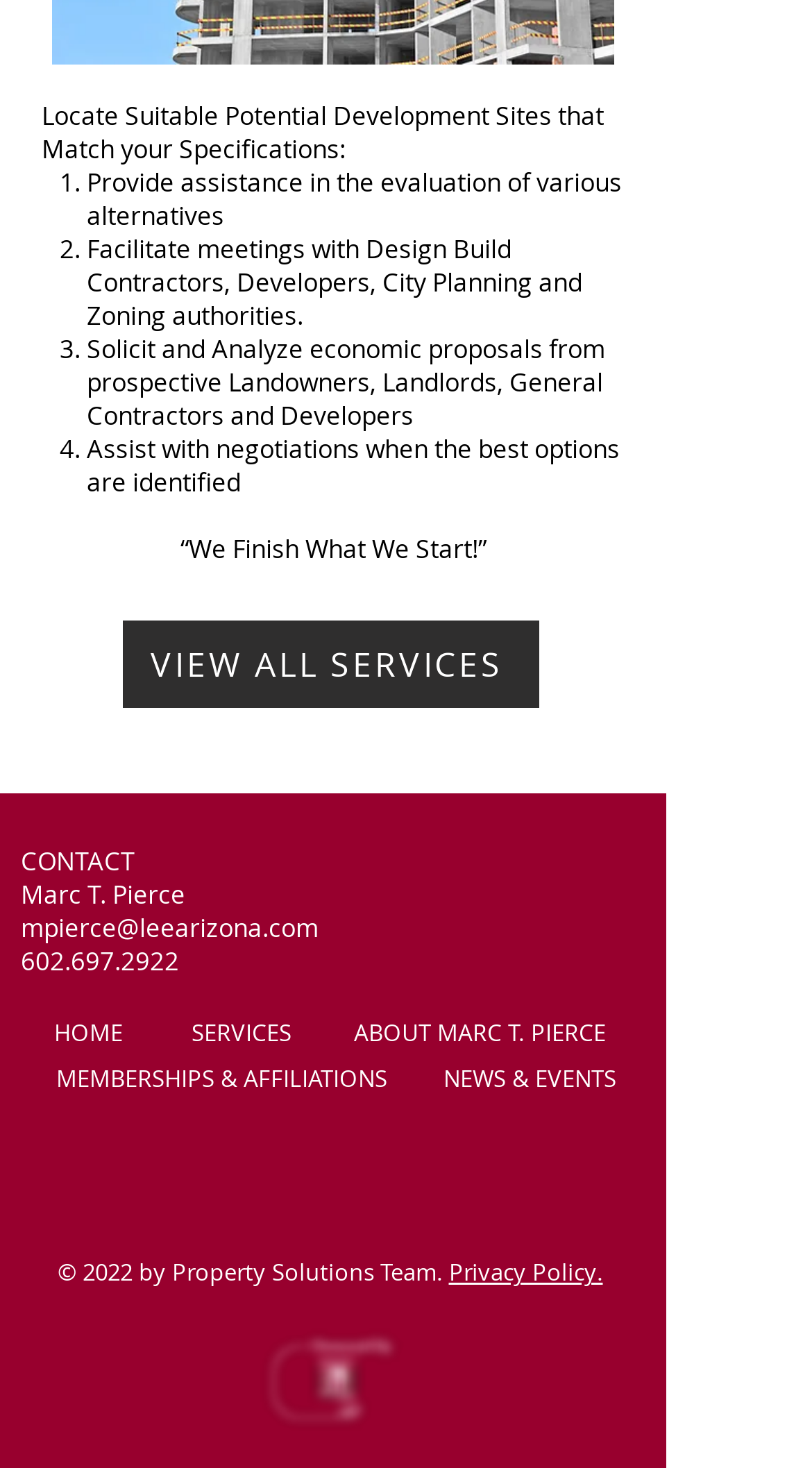Please provide the bounding box coordinates for the element that needs to be clicked to perform the following instruction: "Contact Marc T. Pierce". The coordinates should be given as four float numbers between 0 and 1, i.e., [left, top, right, bottom].

[0.026, 0.62, 0.392, 0.643]